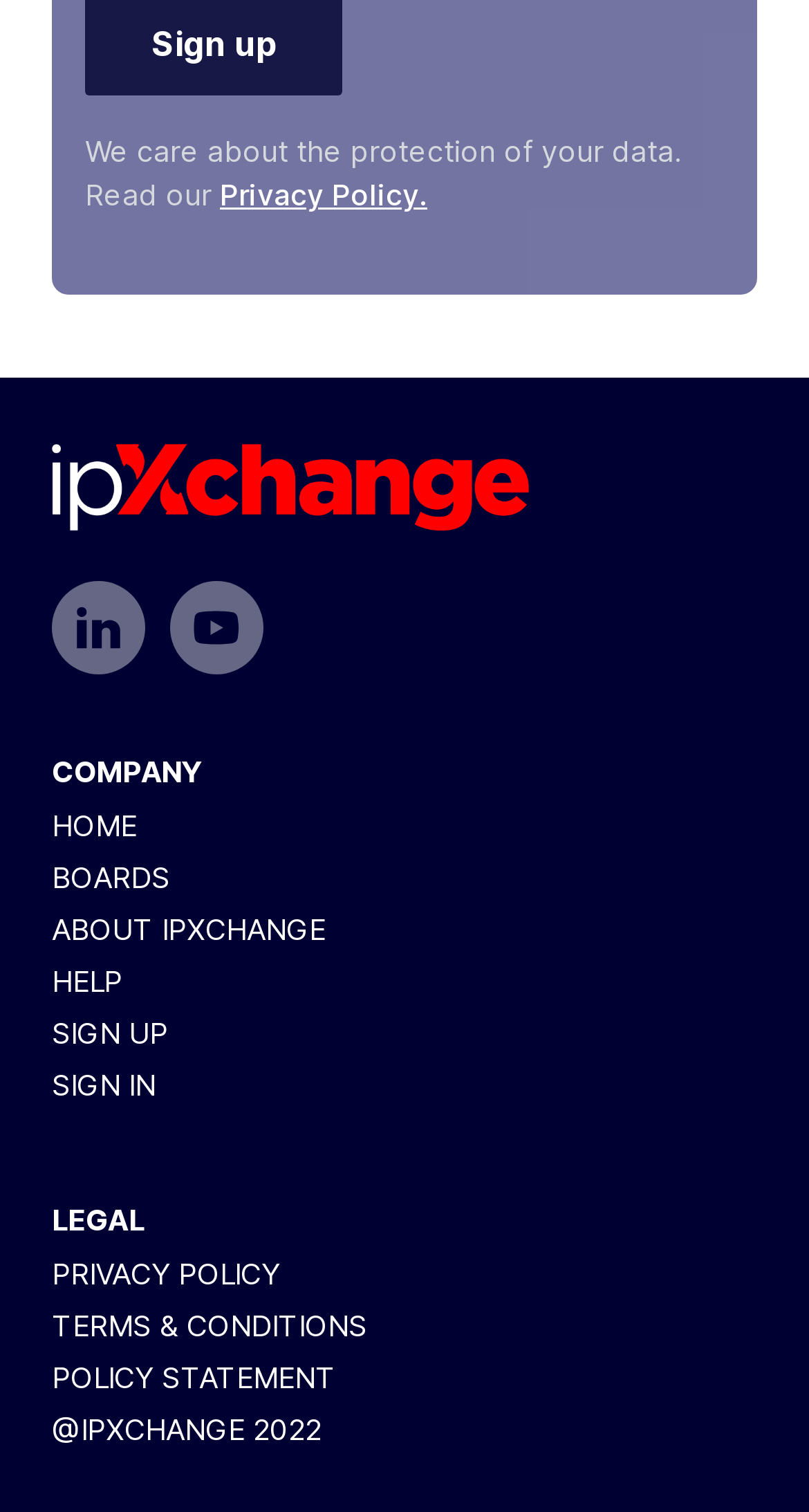Determine the bounding box for the described HTML element: "About ipXchange". Ensure the coordinates are four float numbers between 0 and 1 in the format [left, top, right, bottom].

[0.064, 0.602, 0.403, 0.626]